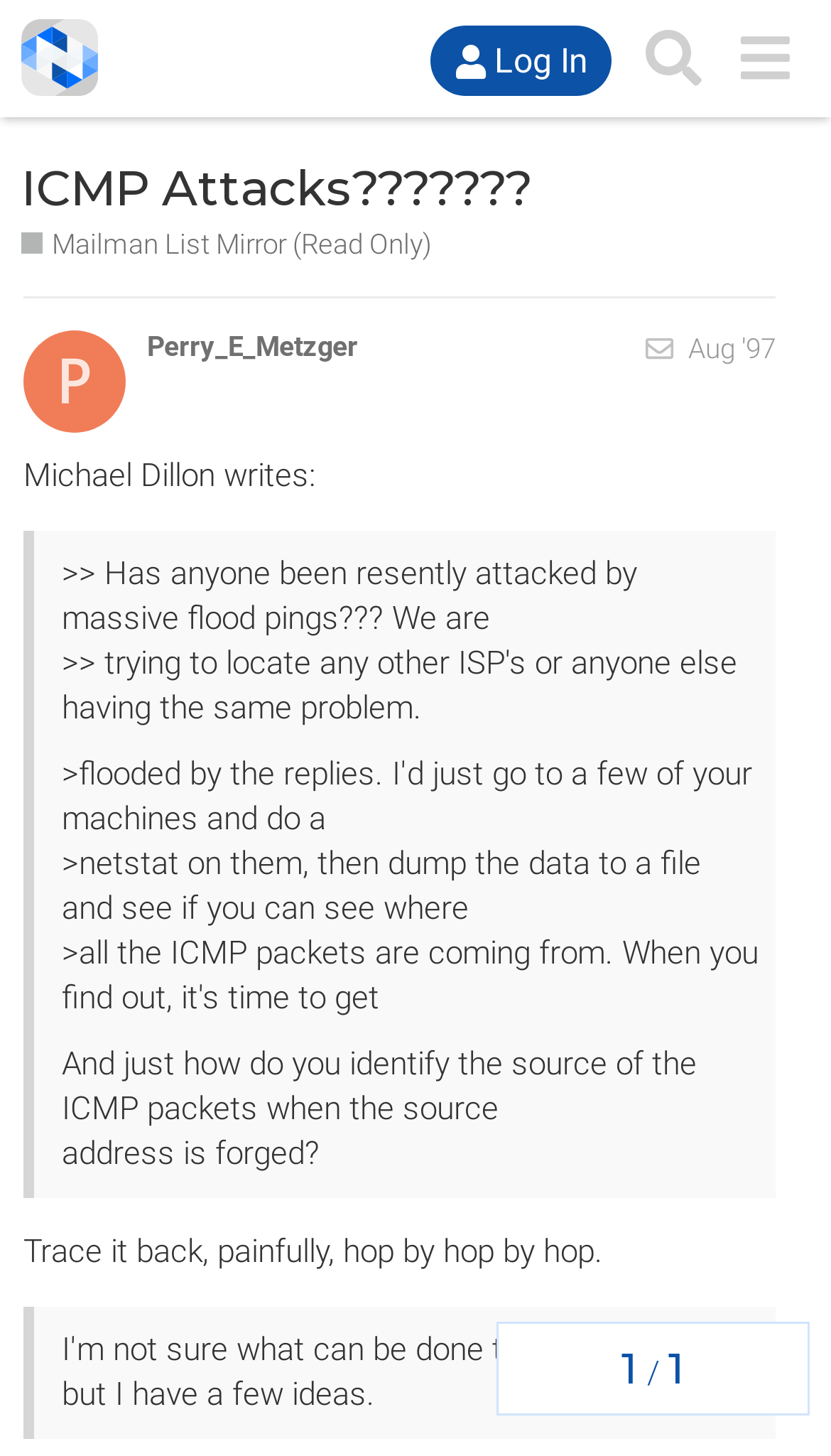Find the bounding box coordinates of the area to click in order to follow the instruction: "View post details".

None